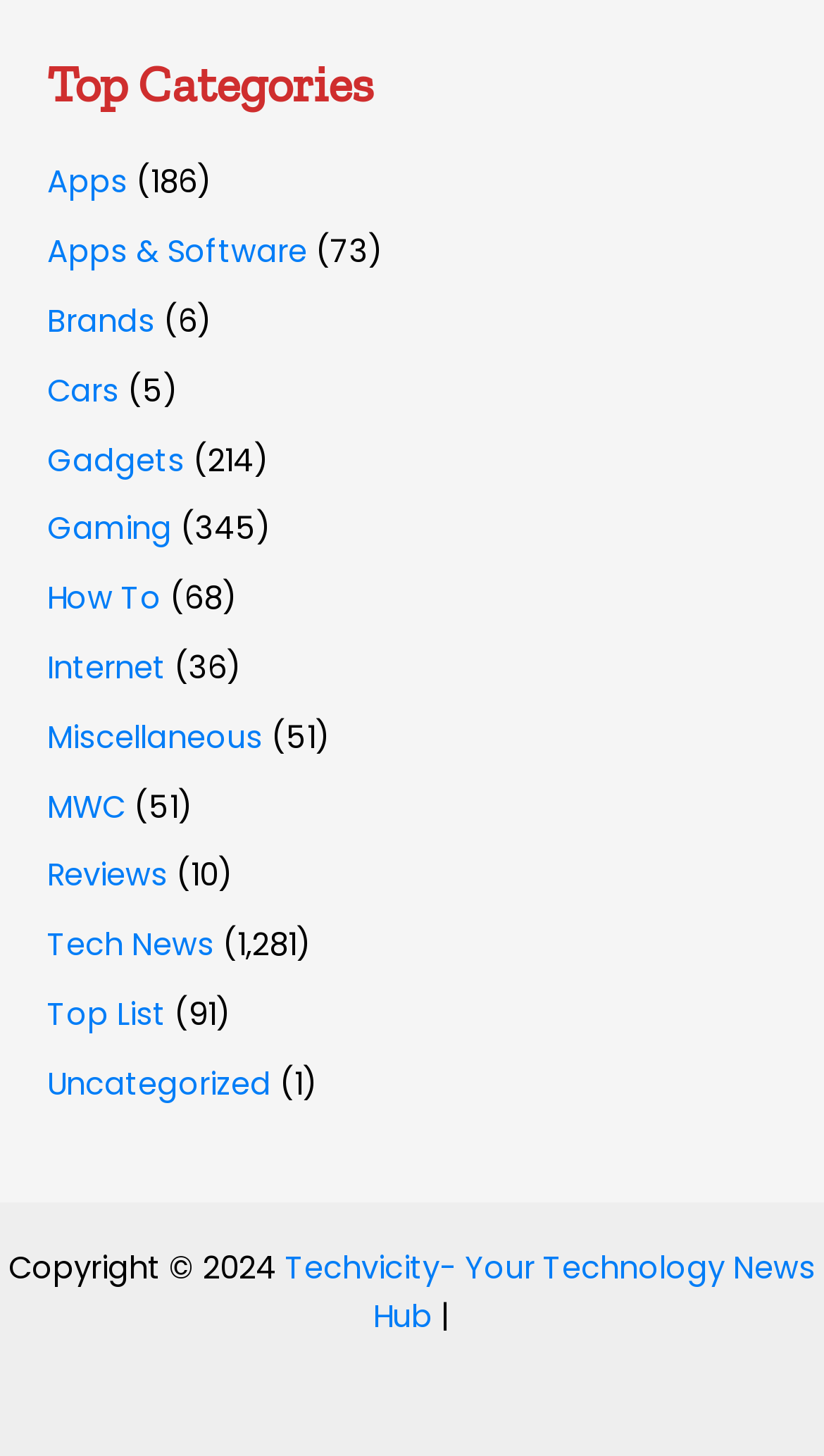Determine the bounding box of the UI component based on this description: "Miscellaneous". The bounding box coordinates should be four float values between 0 and 1, i.e., [left, top, right, bottom].

[0.058, 0.492, 0.319, 0.521]